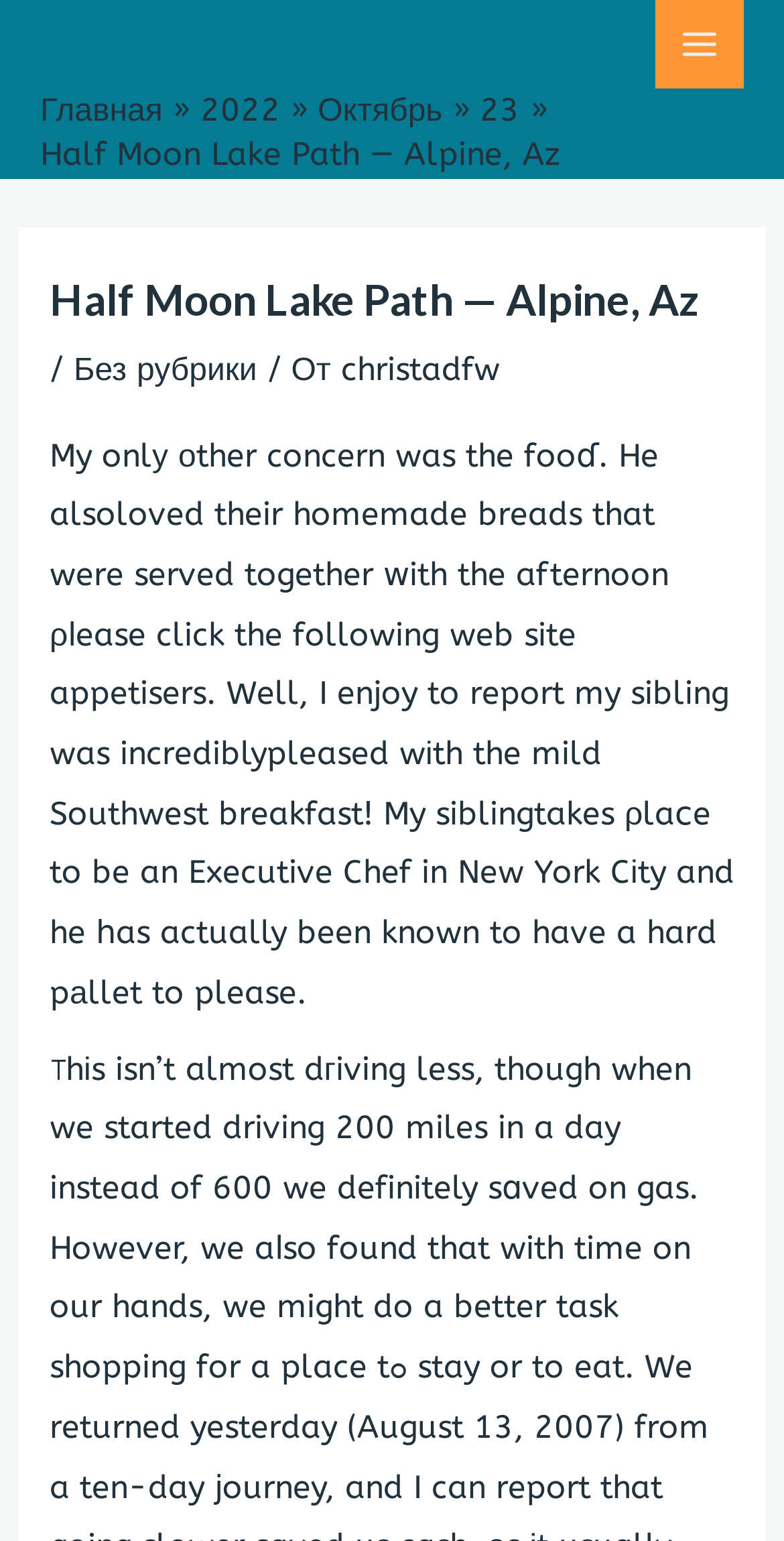Based on the visual content of the image, answer the question thoroughly: Who is the author of the article?

I found the link element with the text 'christadfw' in the header section, which is likely the author of the article.